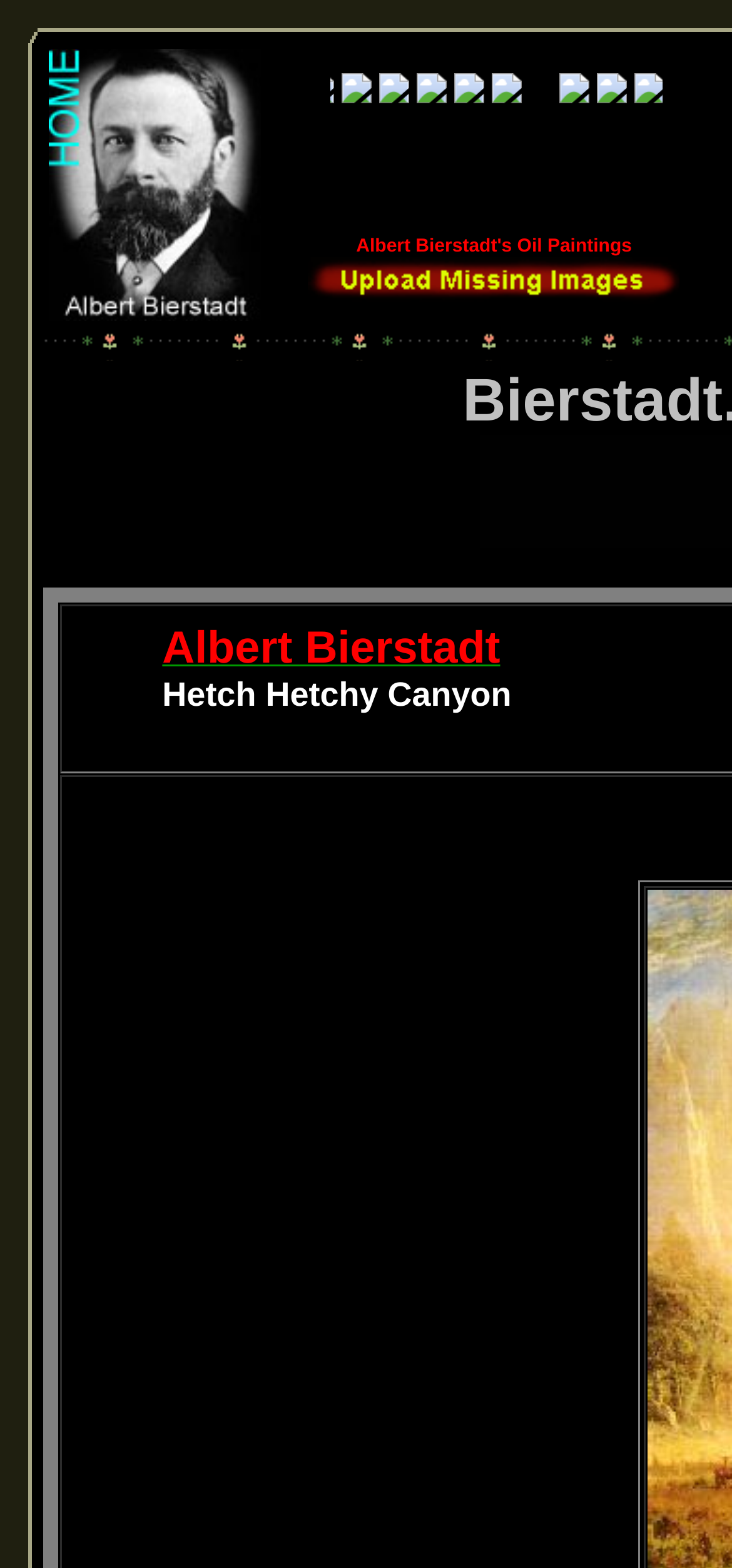Determine the bounding box coordinates (top-left x, top-left y, bottom-right x, bottom-right y) of the UI element described in the following text: Criminal Records & Warrants

None